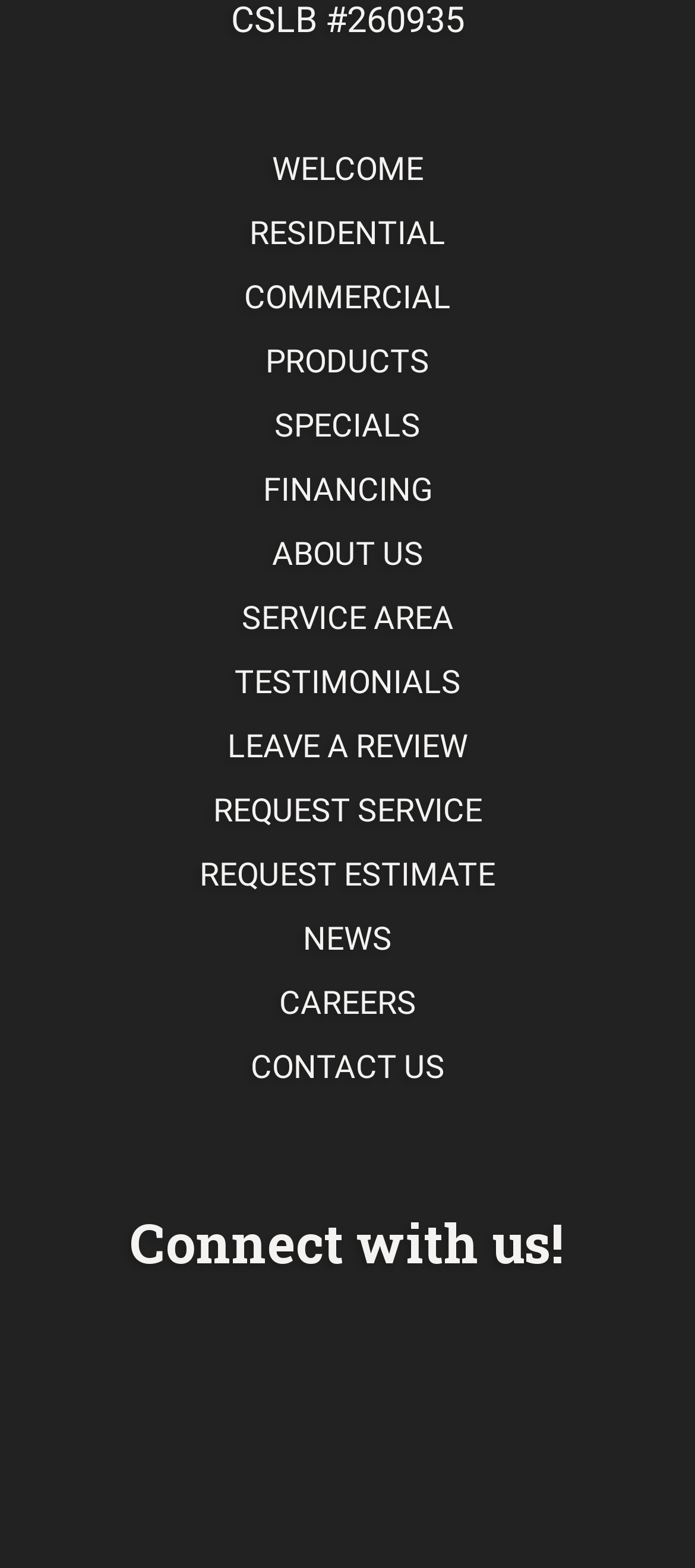Locate the bounding box coordinates of the element I should click to achieve the following instruction: "Go to home page".

None